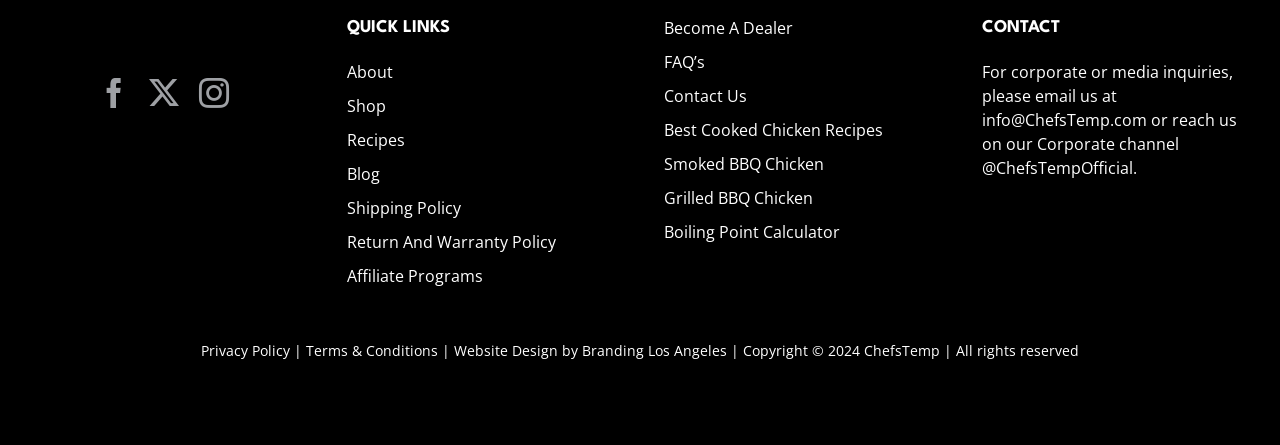Using floating point numbers between 0 and 1, provide the bounding box coordinates in the format (top-left x, top-left y, bottom-right x, bottom-right y). Locate the UI element described here: Return and Warranty Policy

[0.271, 0.516, 0.481, 0.57]